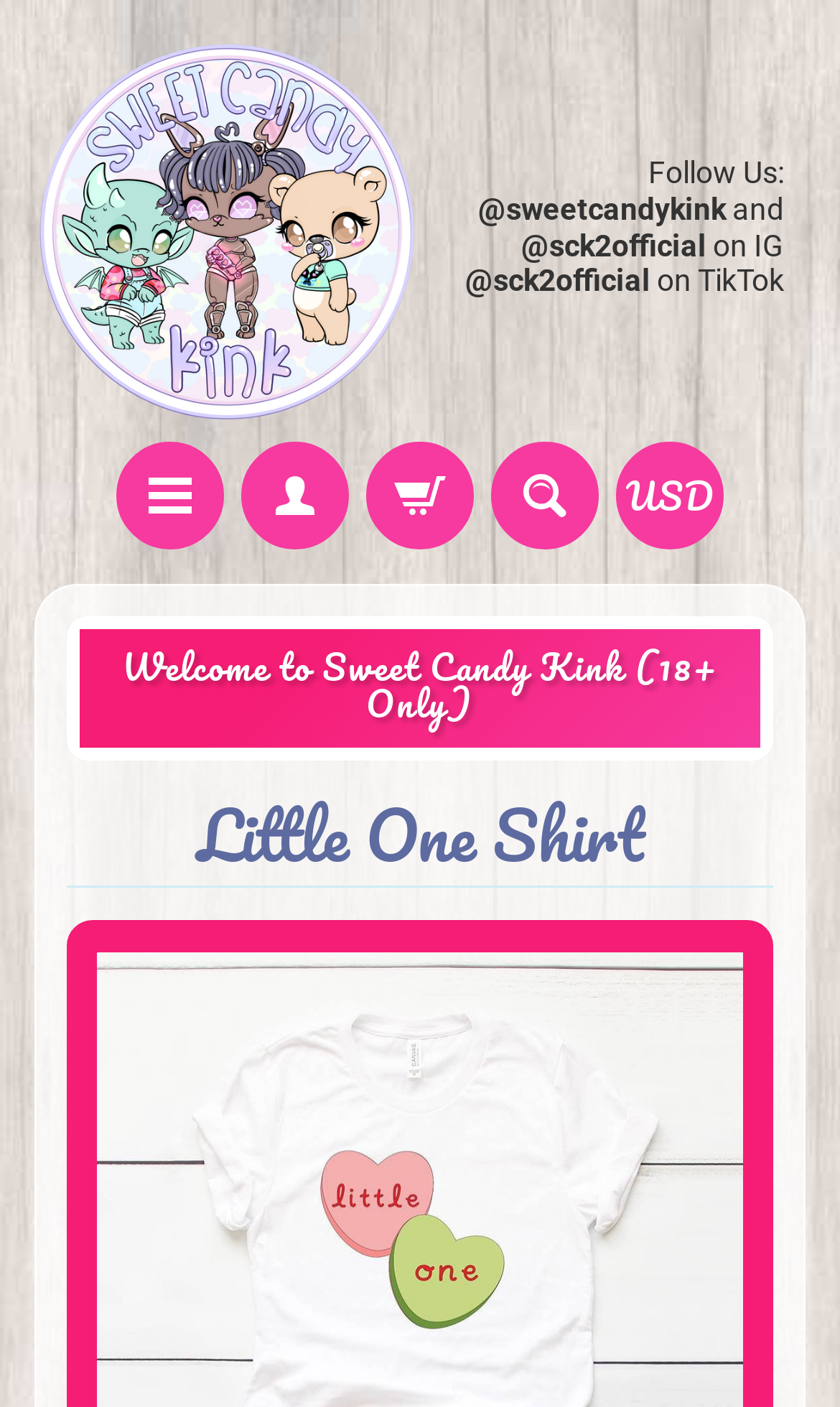Identify the bounding box coordinates of the region that needs to be clicked to carry out this instruction: "Follow Sweet Candy K on Instagram". Provide these coordinates as four float numbers ranging from 0 to 1, i.e., [left, top, right, bottom].

[0.569, 0.136, 0.864, 0.16]